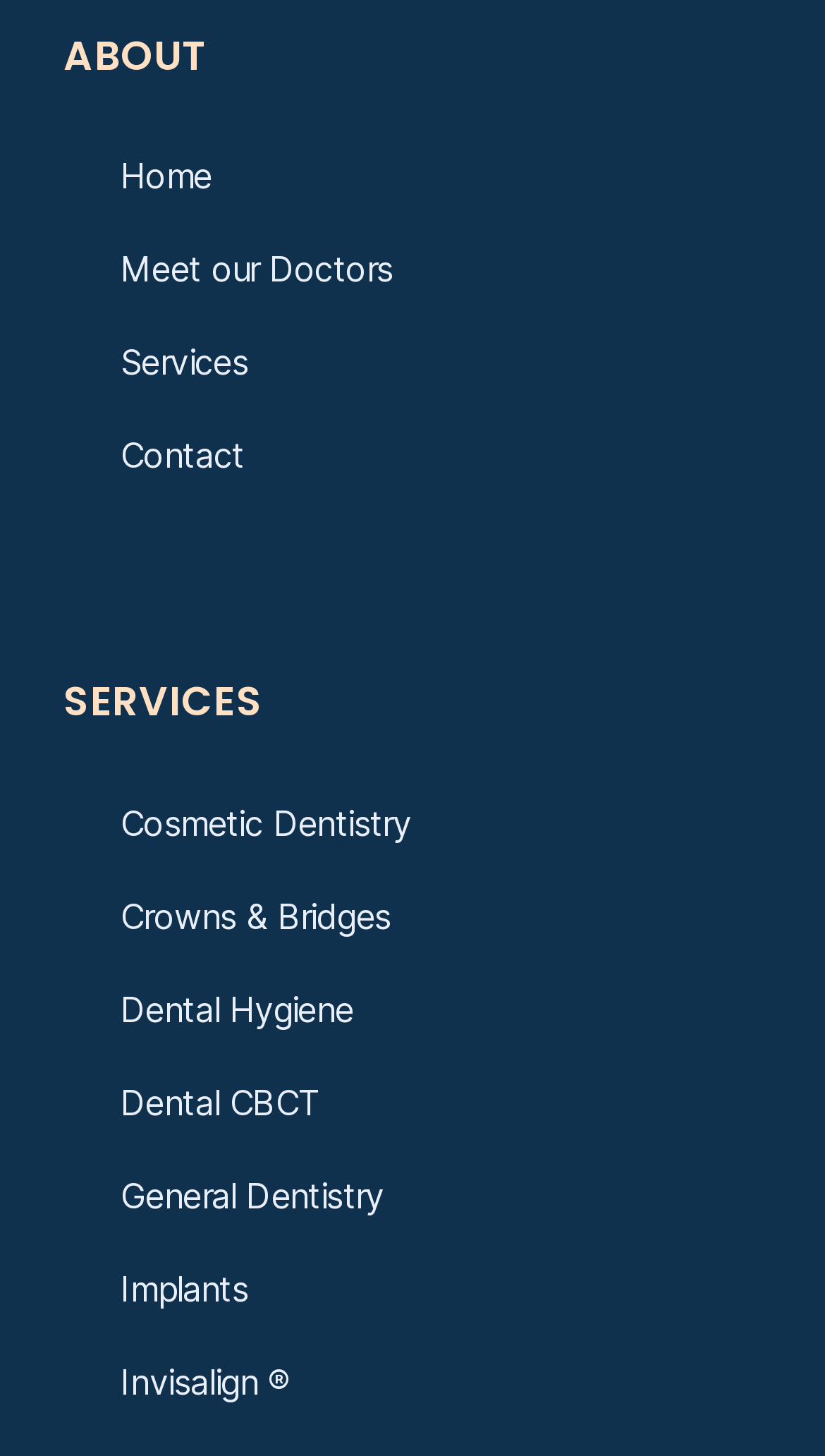Find the bounding box coordinates for the UI element whose description is: "Services". The coordinates should be four float numbers between 0 and 1, in the format [left, top, right, bottom].

[0.077, 0.225, 0.923, 0.272]